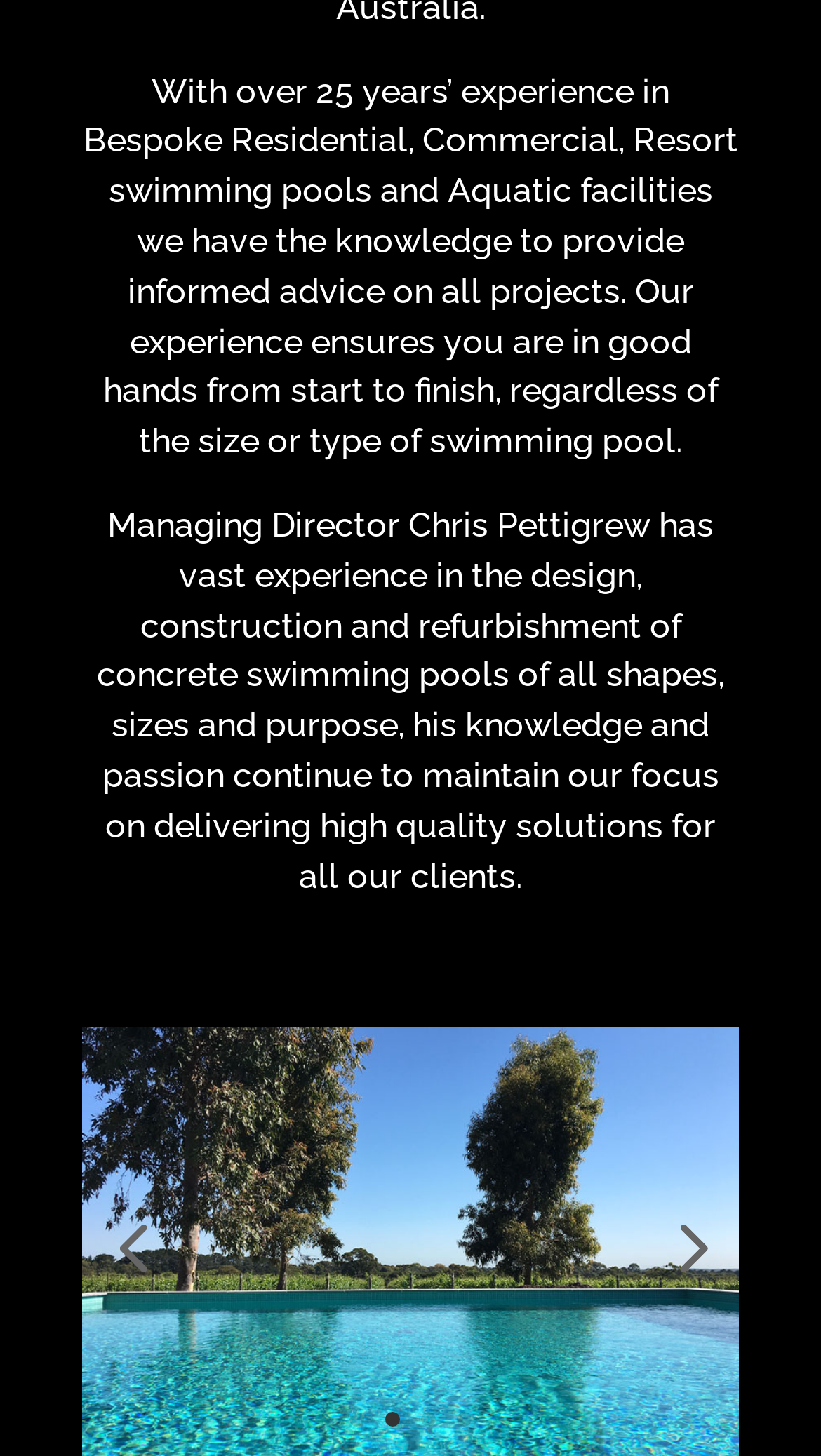What is the main focus of the company?
Examine the webpage screenshot and provide an in-depth answer to the question.

Based on the StaticText element with the bounding box coordinates [0.118, 0.347, 0.882, 0.615], the company's focus is on delivering high-quality solutions for all its clients, as mentioned in the description of Managing Director Chris Pettigrew's experience.